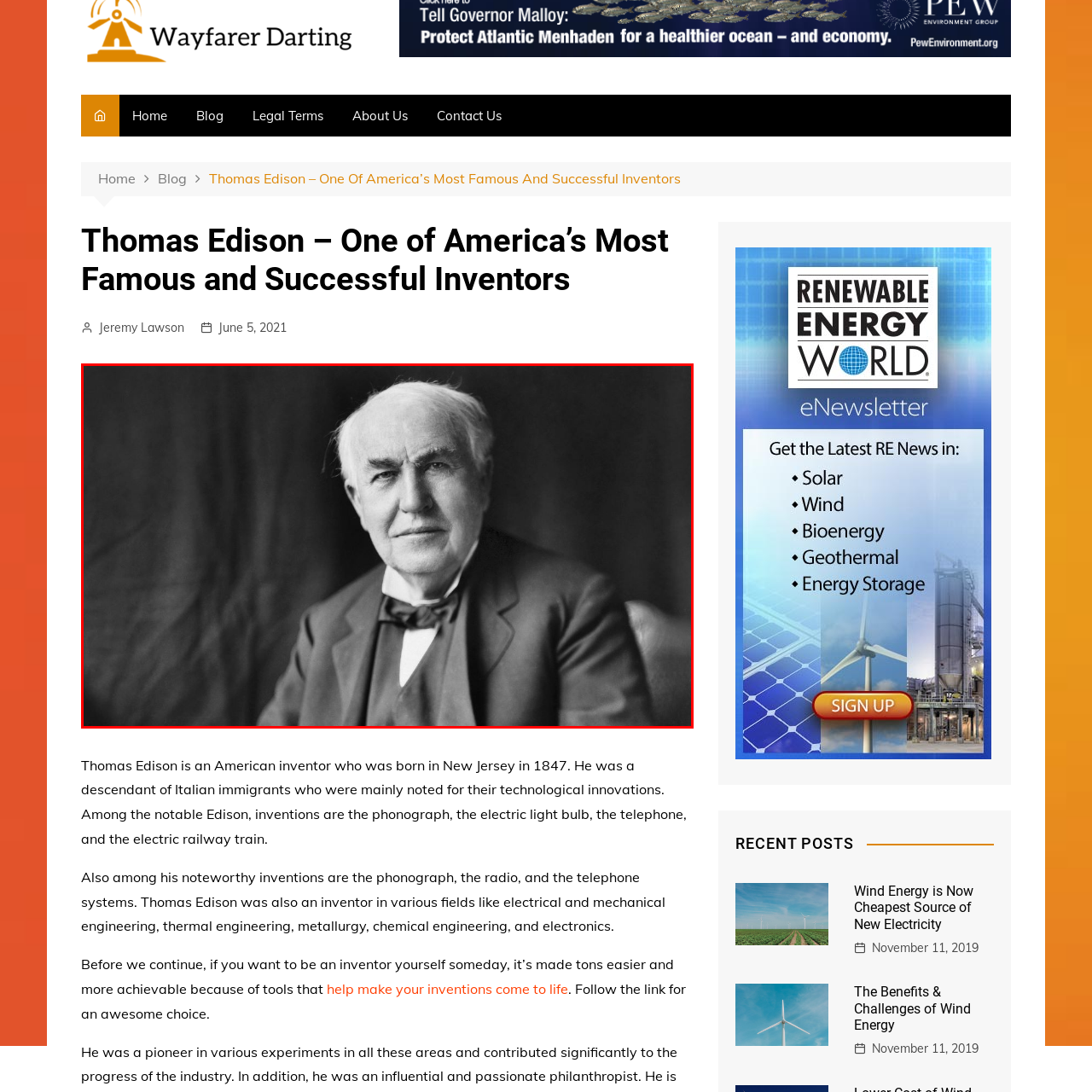Look closely at the part of the image inside the red bounding box, then respond in a word or phrase: Where was Thomas Edison born?

New Jersey